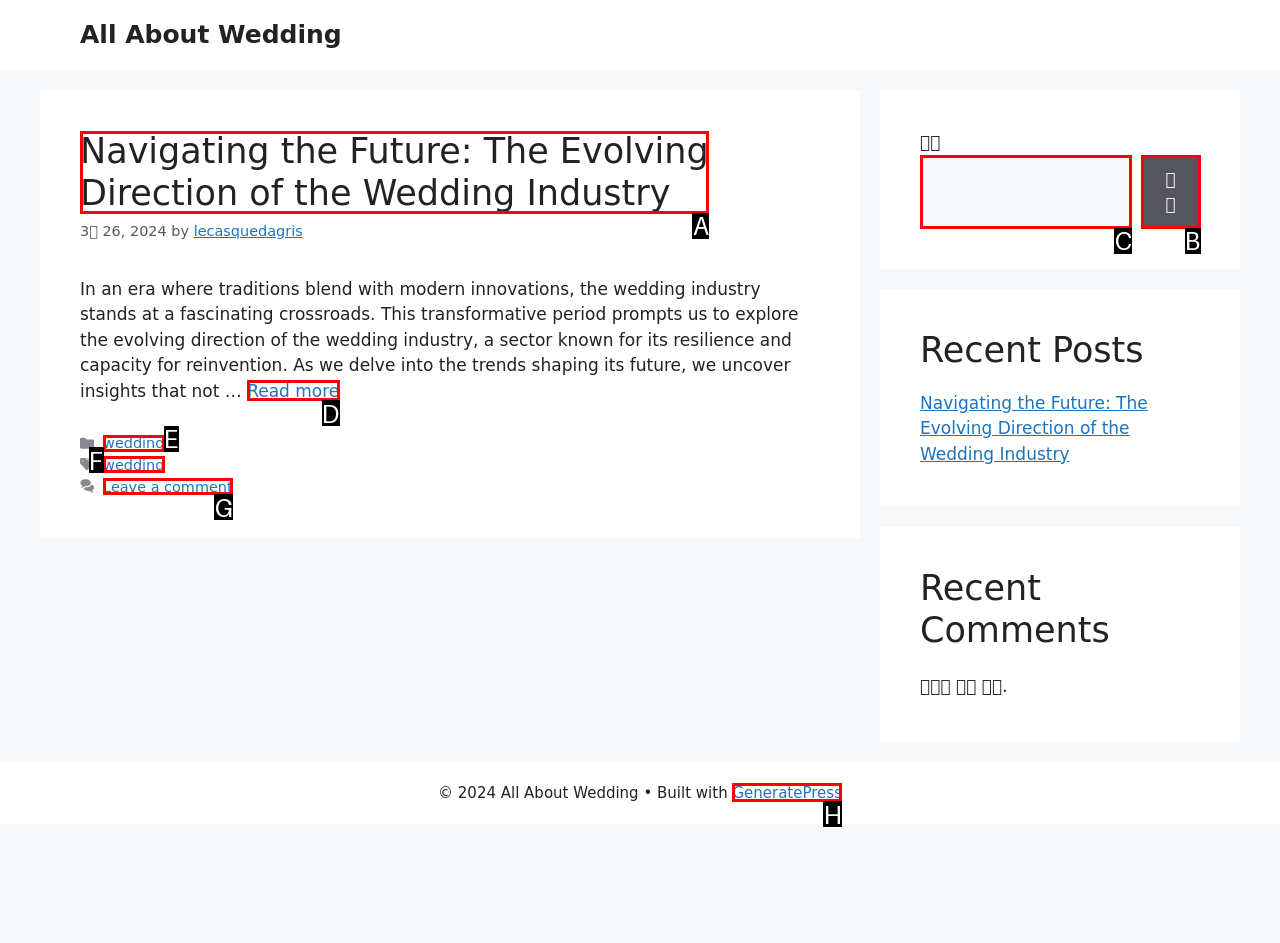Point out the correct UI element to click to carry out this instruction: Search for something
Answer with the letter of the chosen option from the provided choices directly.

C